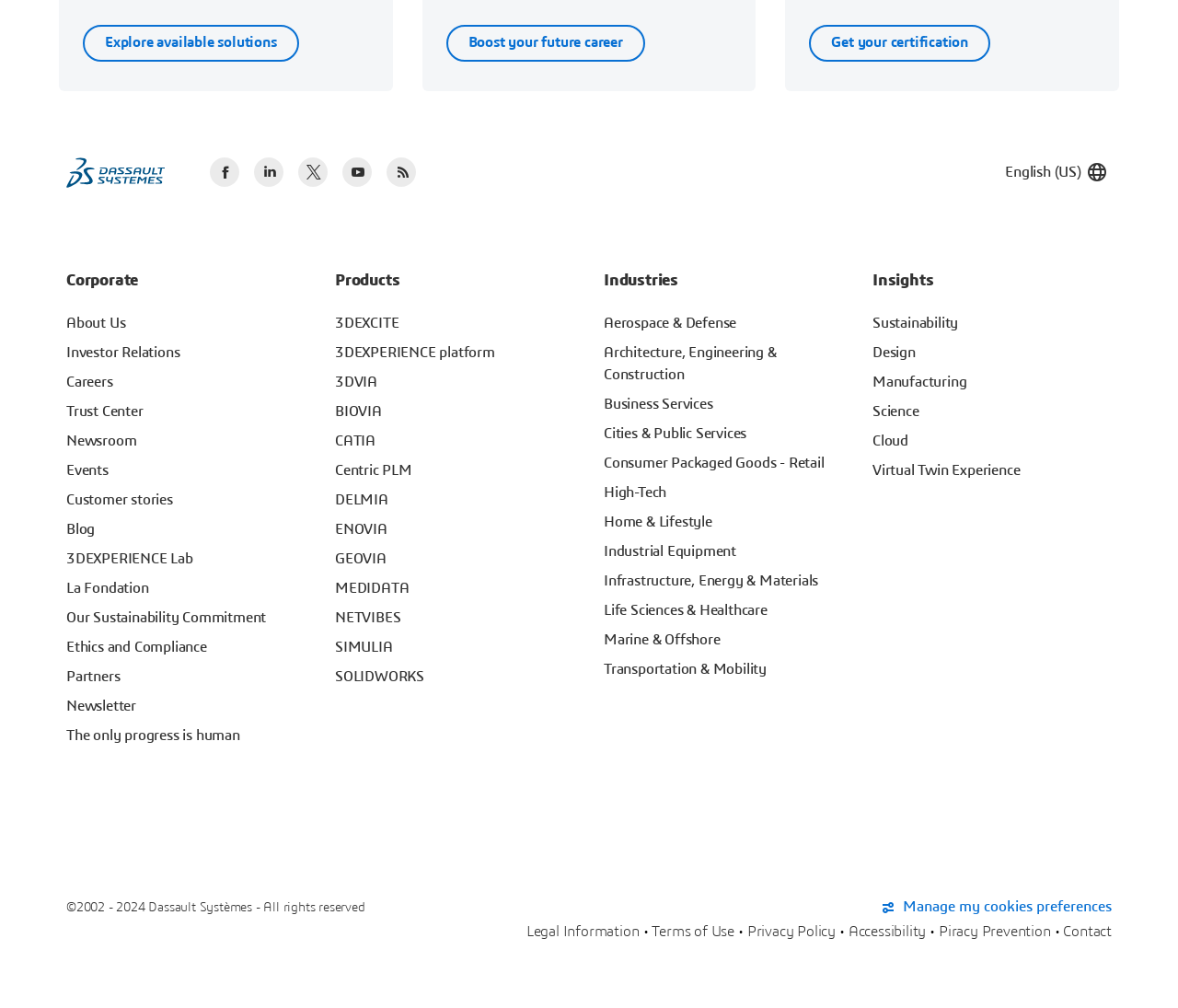Determine the bounding box coordinates for the element that should be clicked to follow this instruction: "Click Explore available solutions". The coordinates should be given as four float numbers between 0 and 1, in the format [left, top, right, bottom].

[0.07, 0.024, 0.254, 0.061]